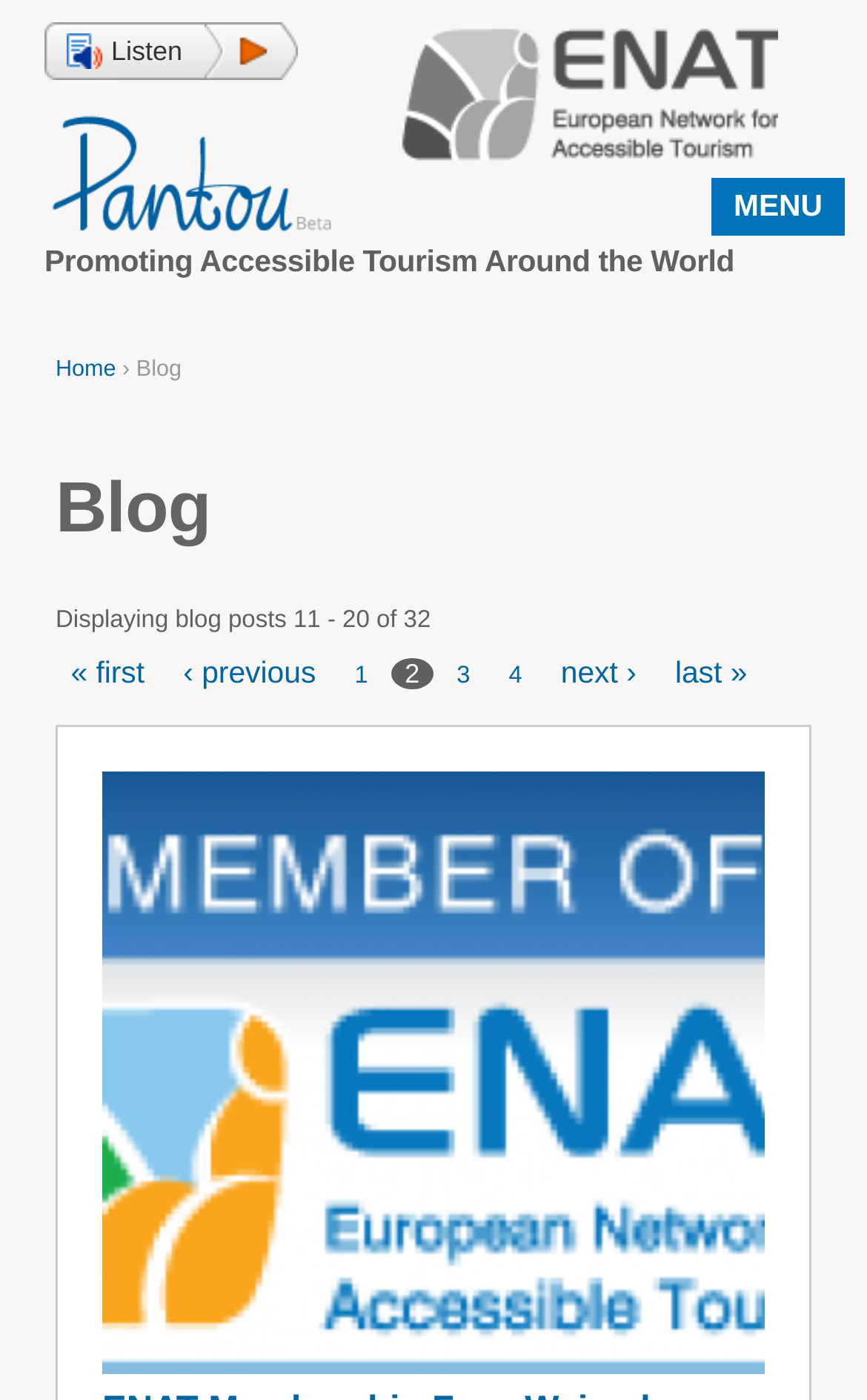Identify the bounding box coordinates of the area you need to click to perform the following instruction: "Go to next page".

[0.647, 0.469, 0.734, 0.493]